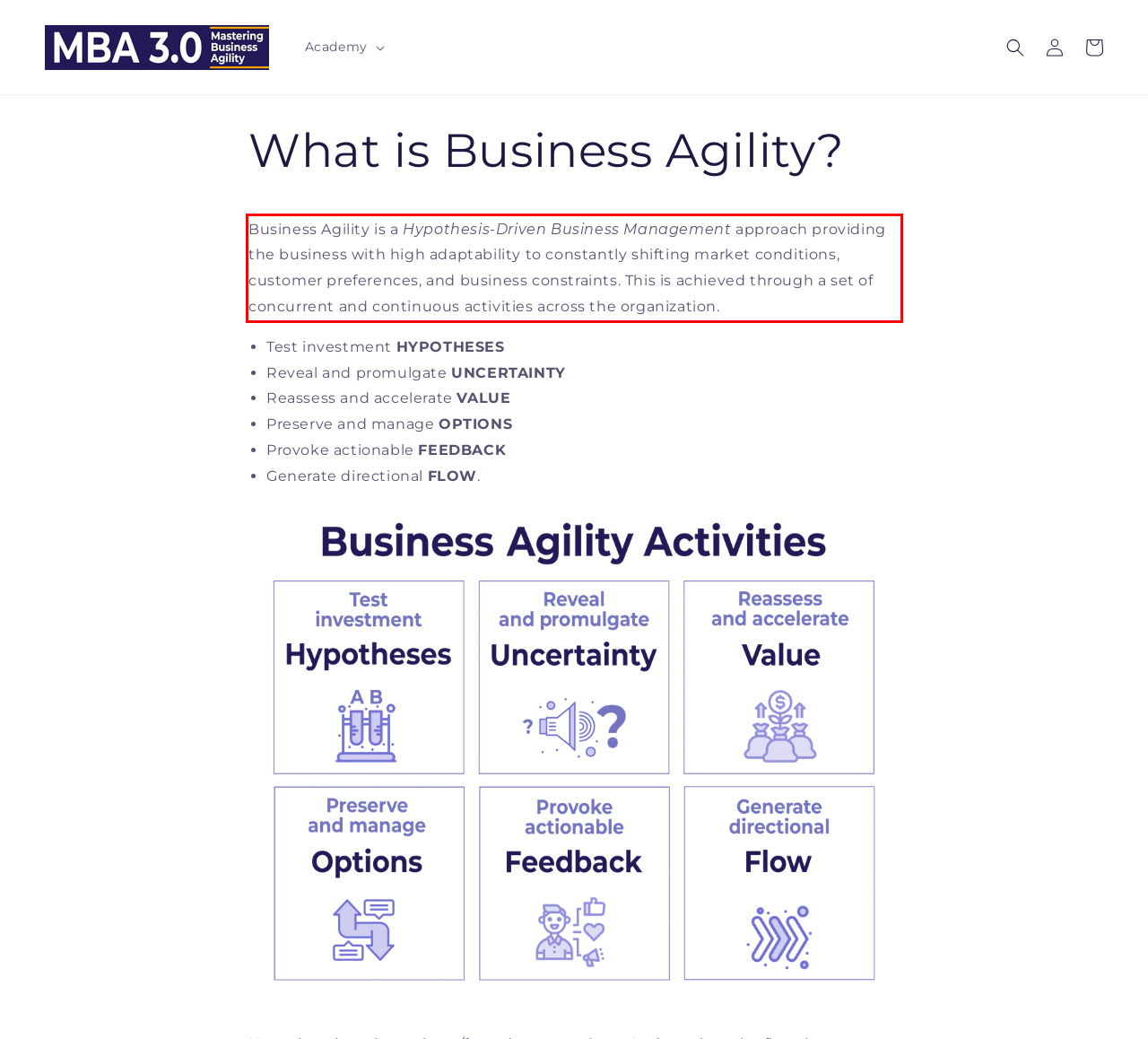Please perform OCR on the text within the red rectangle in the webpage screenshot and return the text content.

Business Agility is a Hypothesis-Driven Business Management approach providing the business with high adaptability to constantly shifting market conditions, customer preferences, and business constraints. This is achieved through a set of concurrent and continuous activities across the organization.